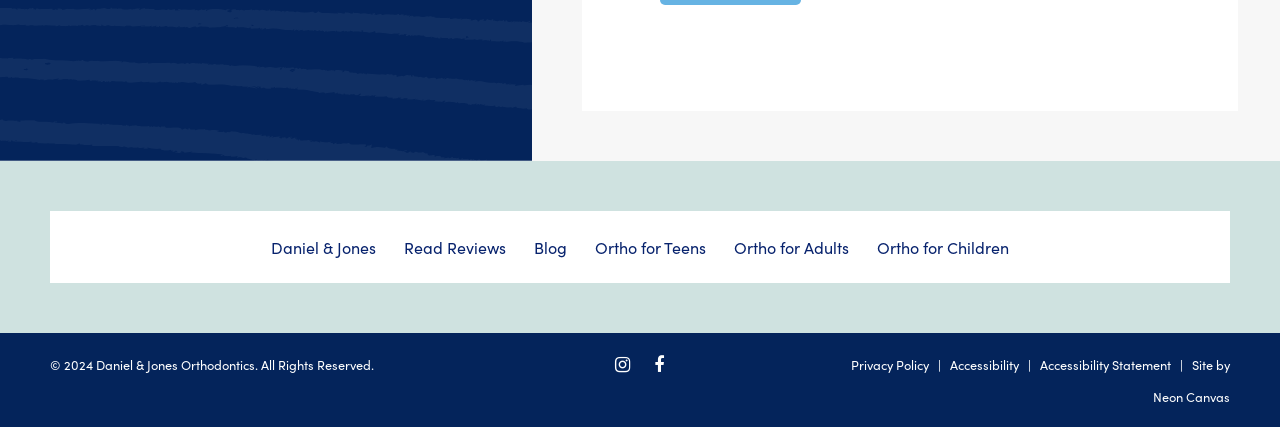What social media platforms are linked on the webpage?
Based on the screenshot, respond with a single word or phrase.

Two platforms